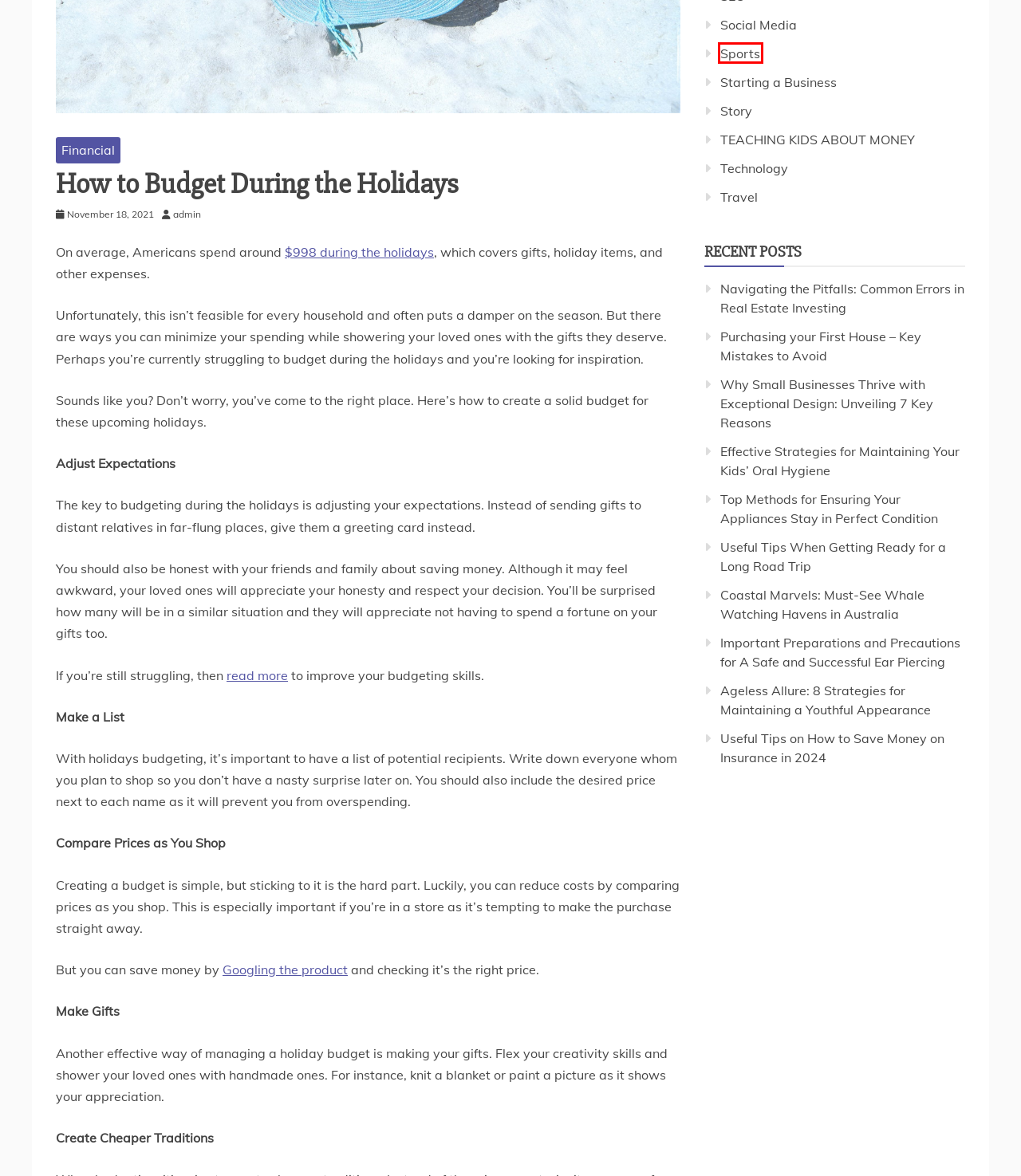Examine the screenshot of a webpage with a red bounding box around a UI element. Select the most accurate webpage description that corresponds to the new page after clicking the highlighted element. Here are the choices:
A. Story
B. Navigating the Pitfalls: Common Errors in Real Estate Investing
C. Sports
D. Top Methods for Ensuring Your Appliances Stay in Perfect Condition
E. Social Media
F. Ageless Allure: 8 Strategies for Maintaining a Youthful Appearance
G. Coastal Marvels: Must-See Whale Watching Havens in Australia
H. TEACHING KIDS ABOUT MONEY

C